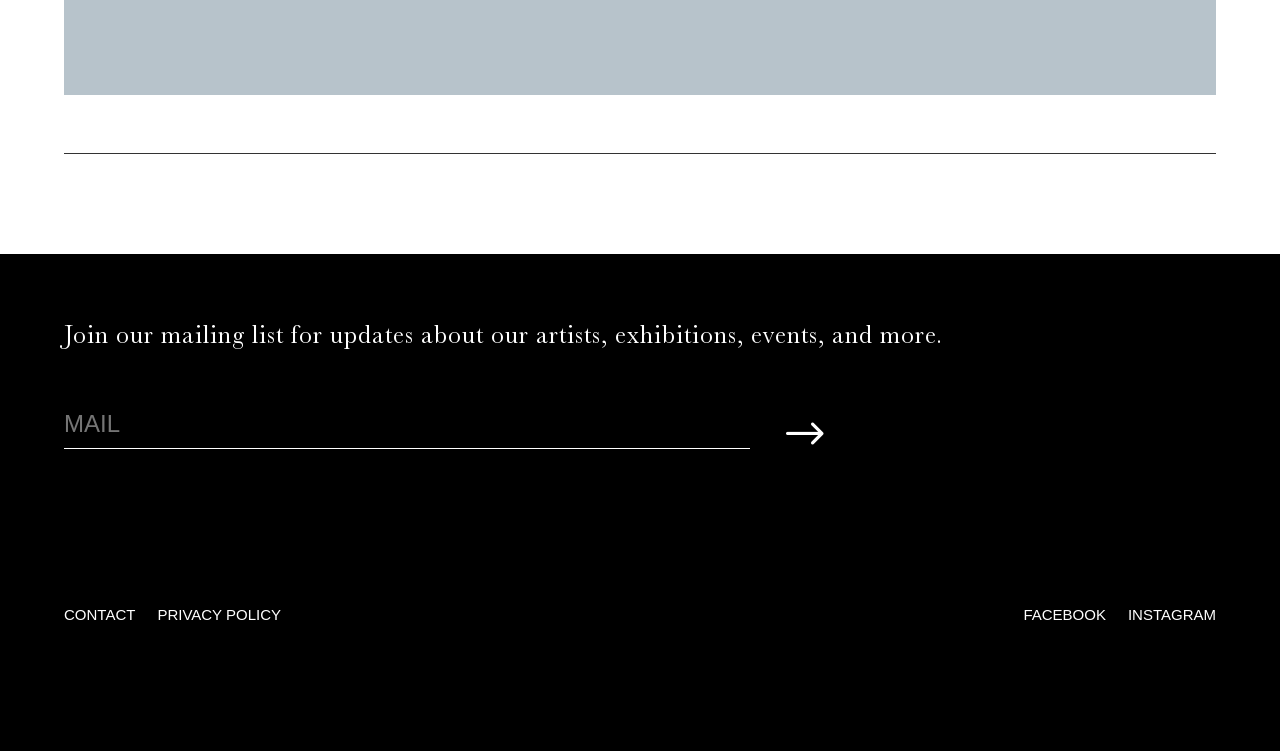Analyze the image and answer the question with as much detail as possible: 
How many social media links are present?

There are two social media links present, one for 'FACEBOOK' and one for 'INSTAGRAM', both located at the bottom of the page.